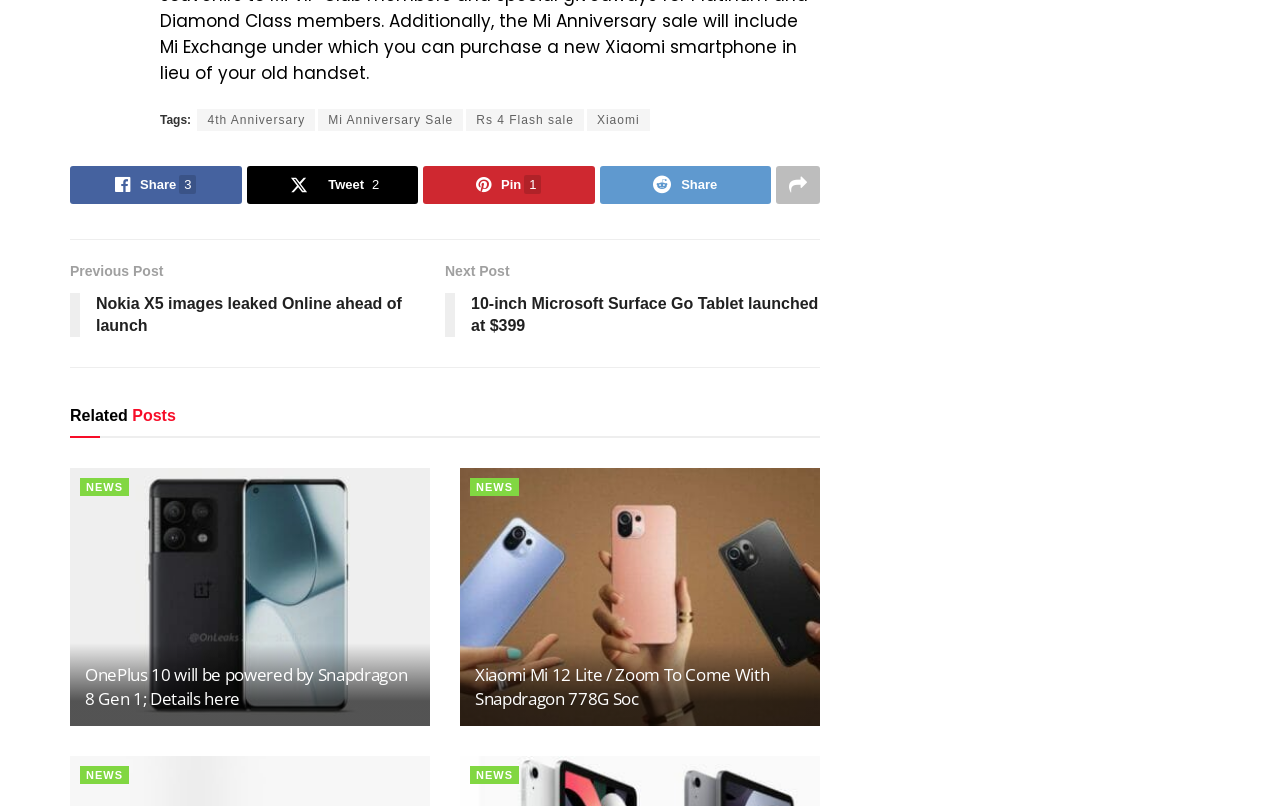Could you locate the bounding box coordinates for the section that should be clicked to accomplish this task: "Go to the 'NEWS' section".

[0.062, 0.594, 0.101, 0.616]